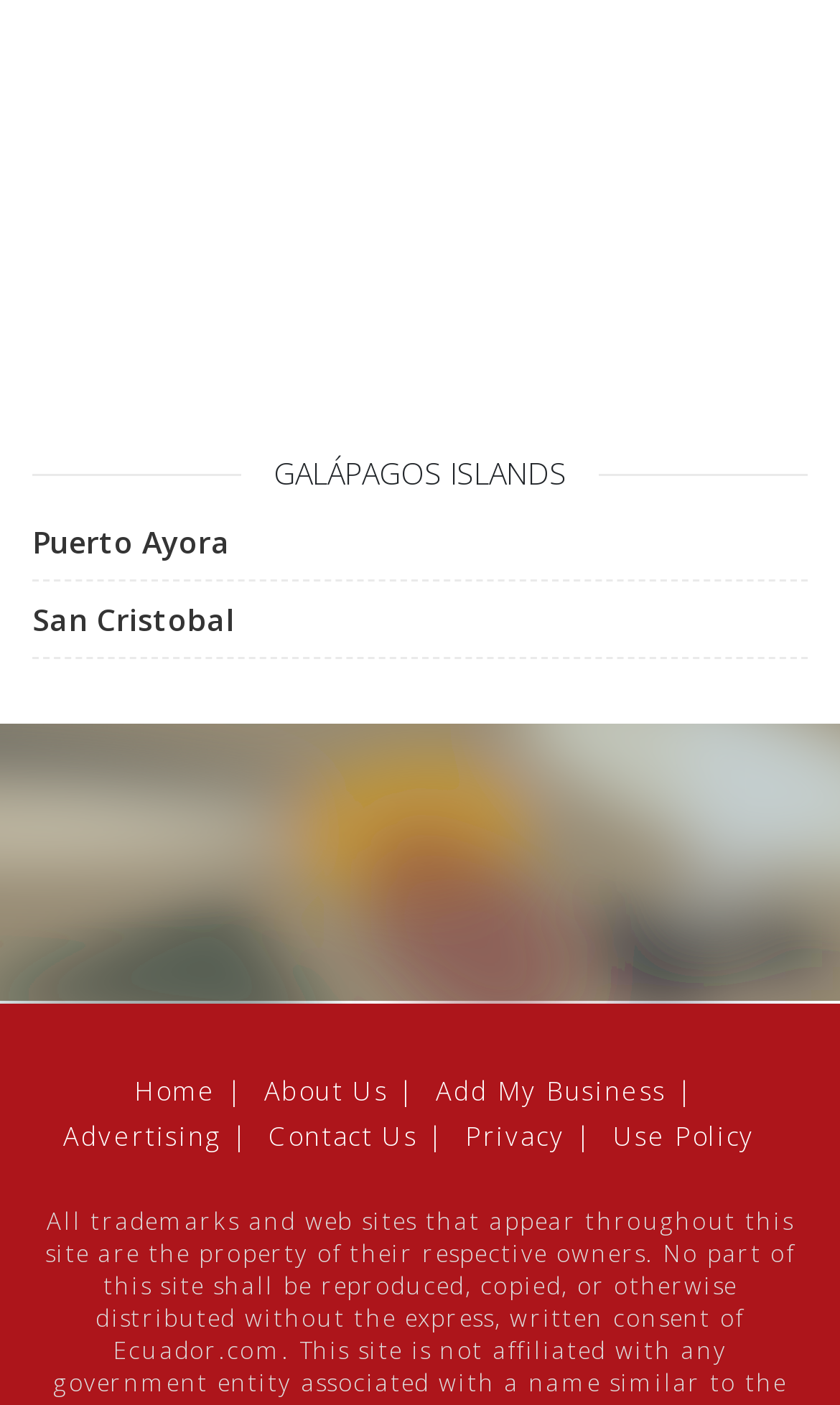What is the purpose of the 'Add My Business' link?
Please give a well-detailed answer to the question.

Based on the context of the link 'Add My Business' in the footer, I inferred that its purpose is to allow users to add their business to the website.